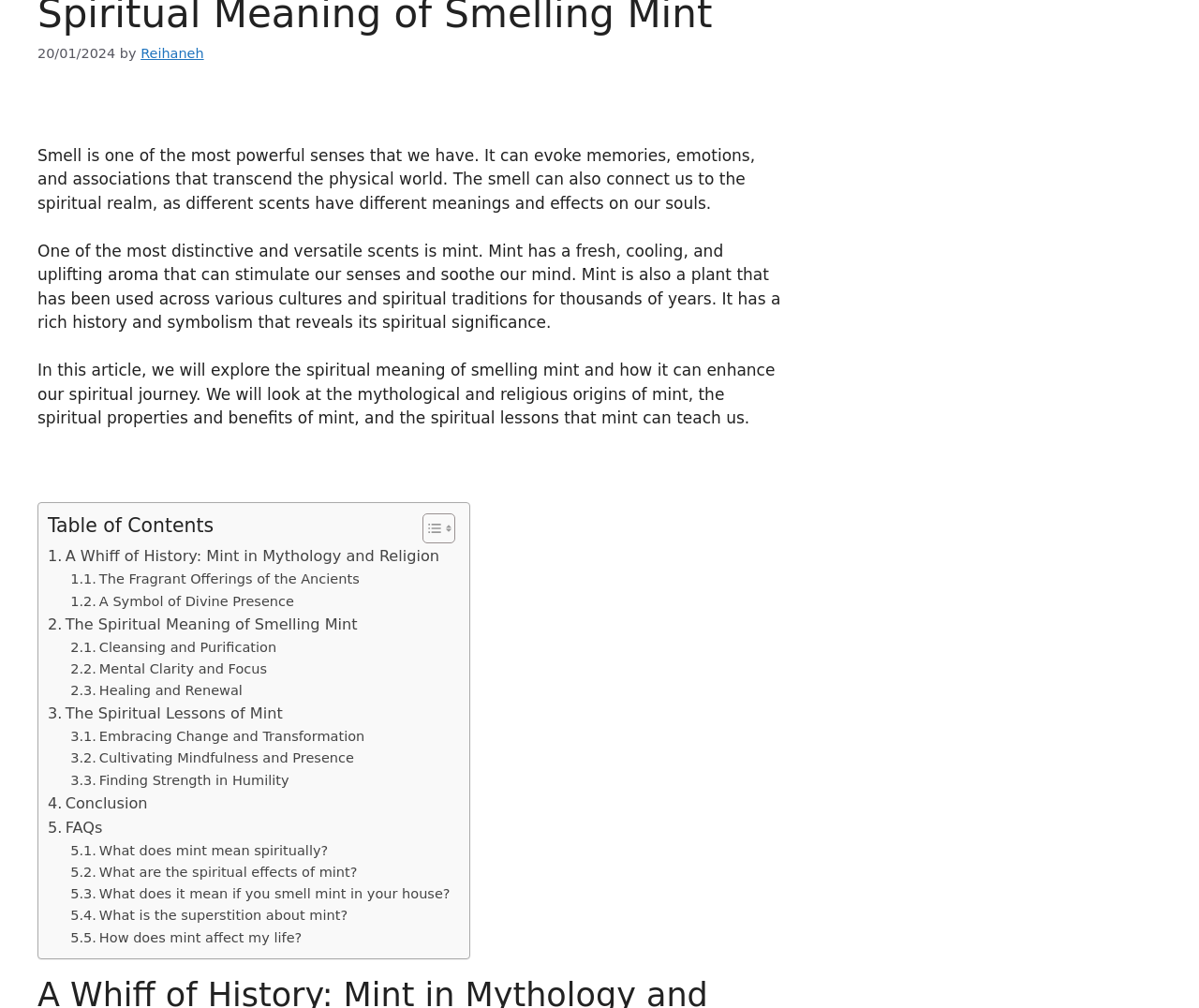Specify the bounding box coordinates (top-left x, top-left y, bottom-right x, bottom-right y) of the UI element in the screenshot that matches this description: Cleansing and Purification

[0.059, 0.632, 0.231, 0.653]